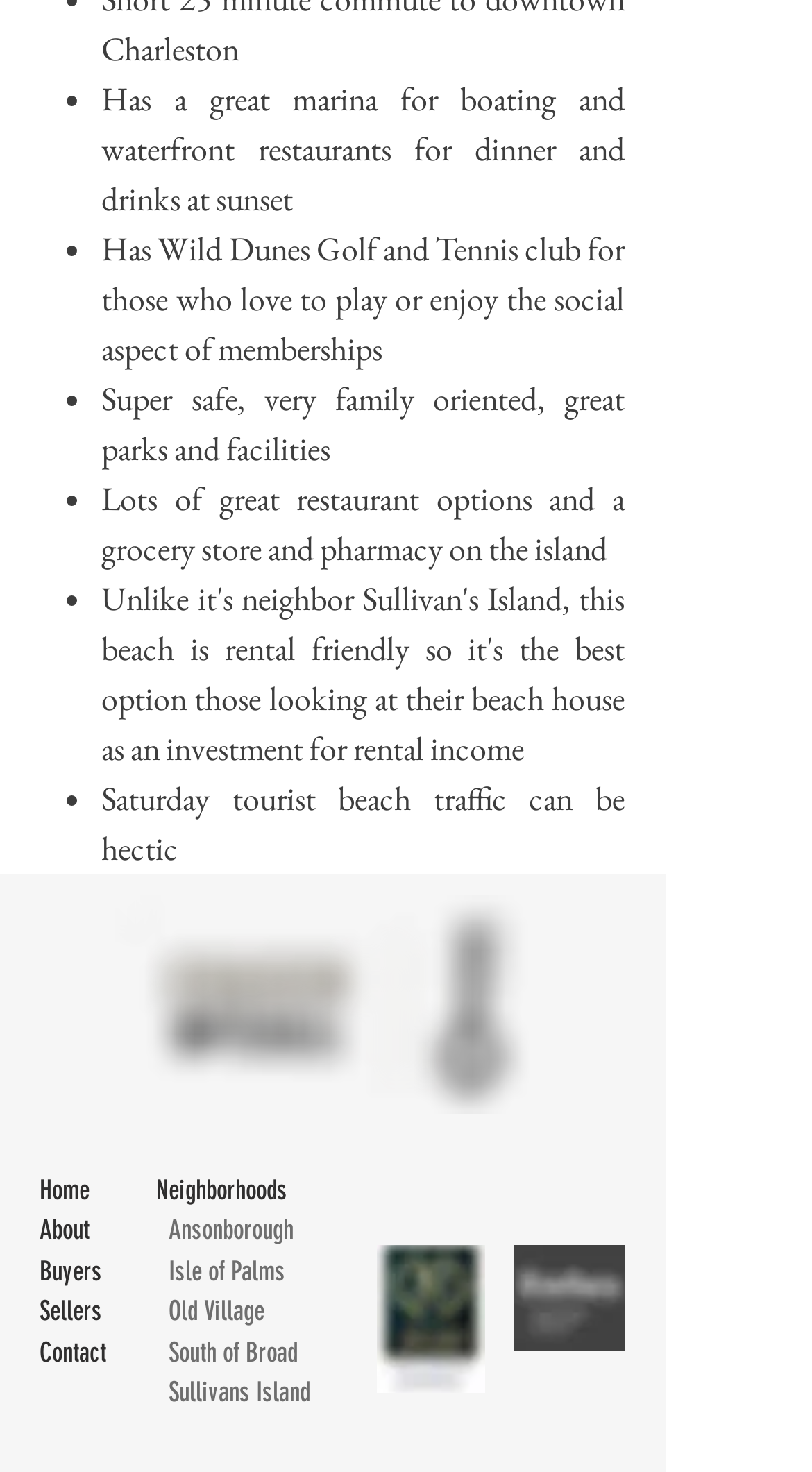What is the purpose of the 'Contact' link?
Make sure to answer the question with a detailed and comprehensive explanation.

The presence of a 'Contact' link suggests that it is intended for visitors to get in touch with the real estate agent or agency, likely to inquire about properties, services, or other related matters.